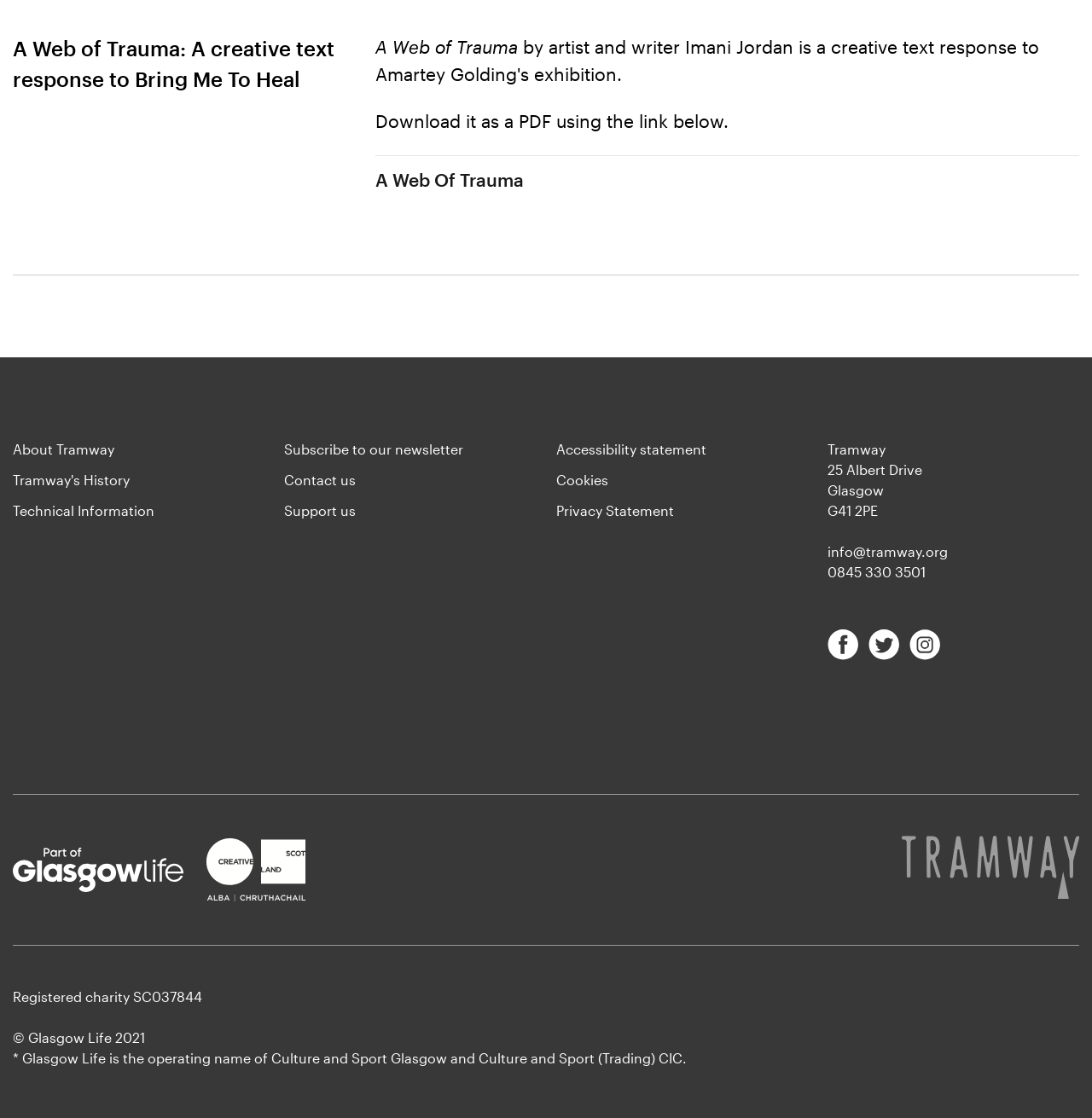What is the phone number of Tramway?
Based on the screenshot, answer the question with a single word or phrase.

0845 330 3501